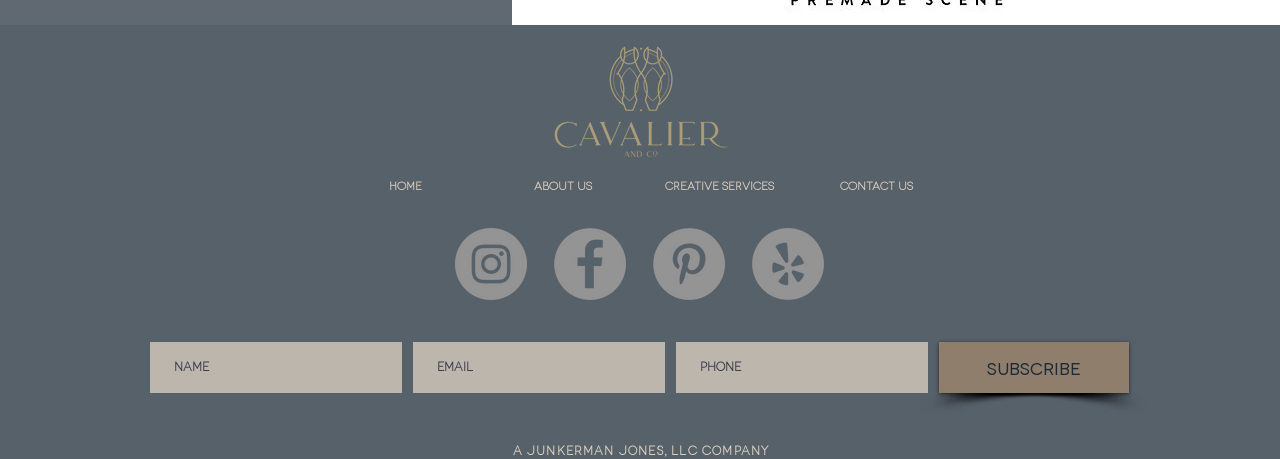Please examine the image and answer the question with a detailed explanation:
What is the purpose of the textboxes?

There are three textboxes located at the bottom of the webpage, which are labeled as 'Name', 'Email', and 'Phone', and they are likely used to input contact information for subscription or other purposes.